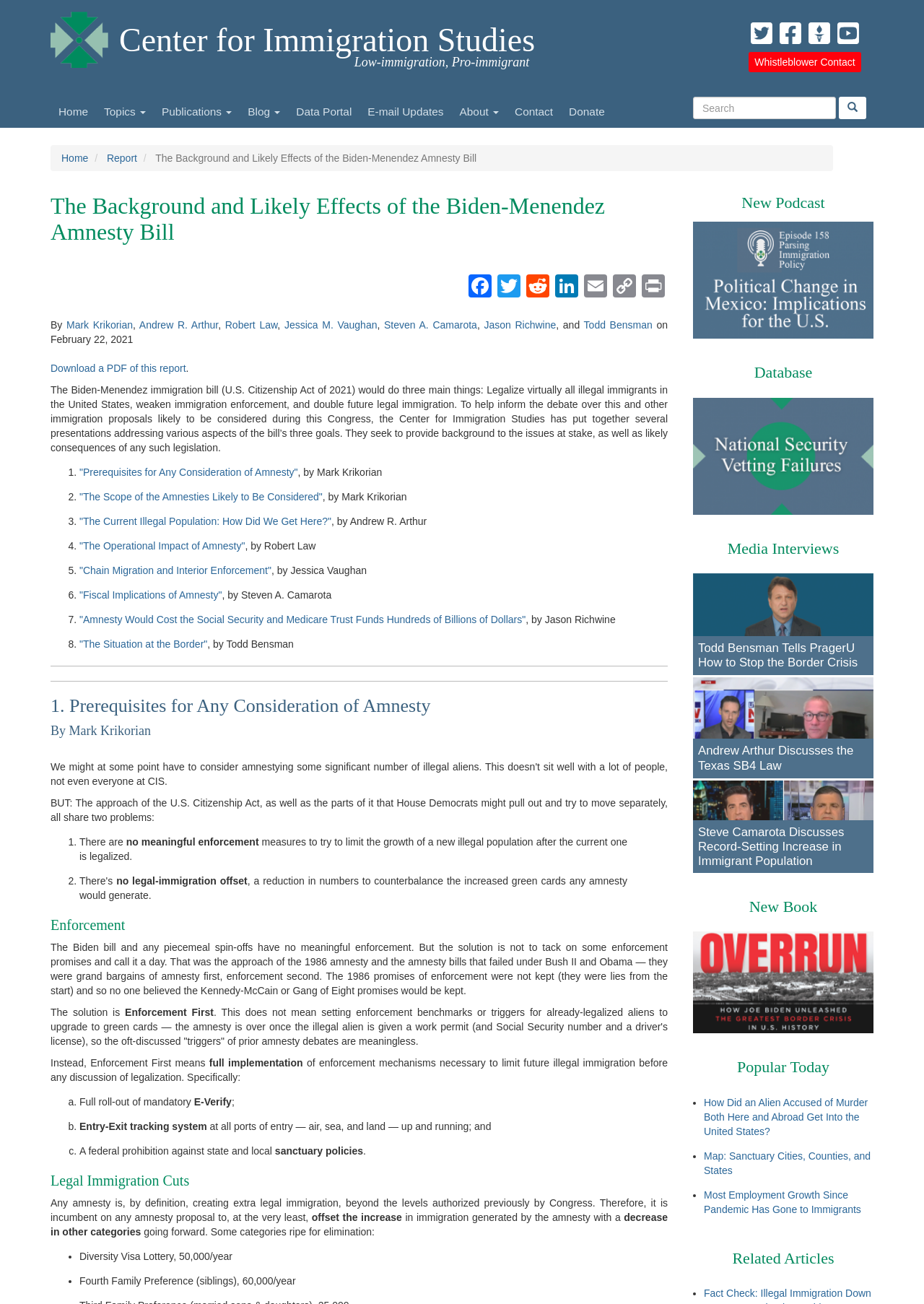What is the title of the report? Refer to the image and provide a one-word or short phrase answer.

The Background and Likely Effects of the Biden-Menendez Amnesty Bill